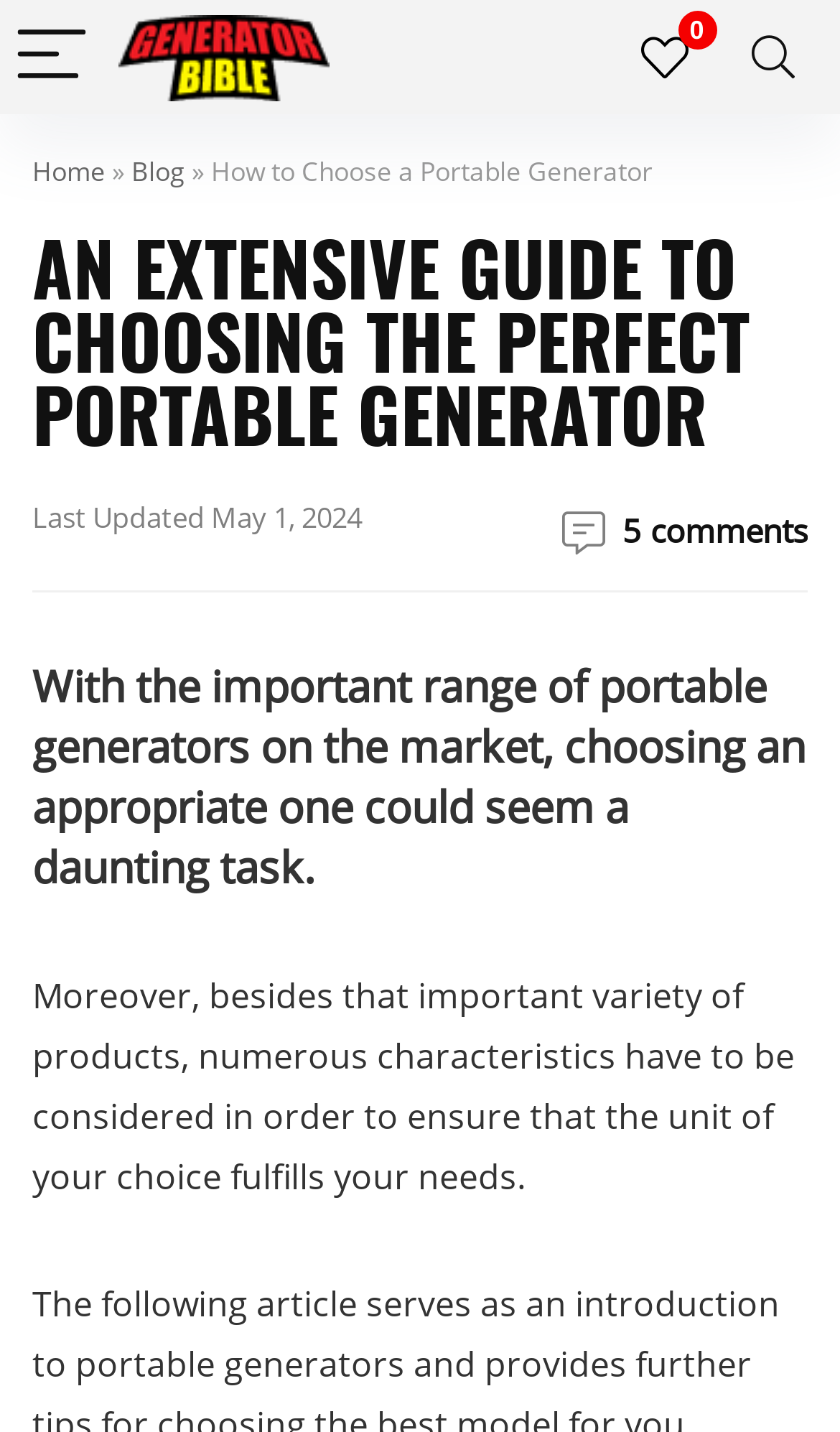What is the logo image text?
Look at the image and answer the question with a single word or phrase.

Generator Bible